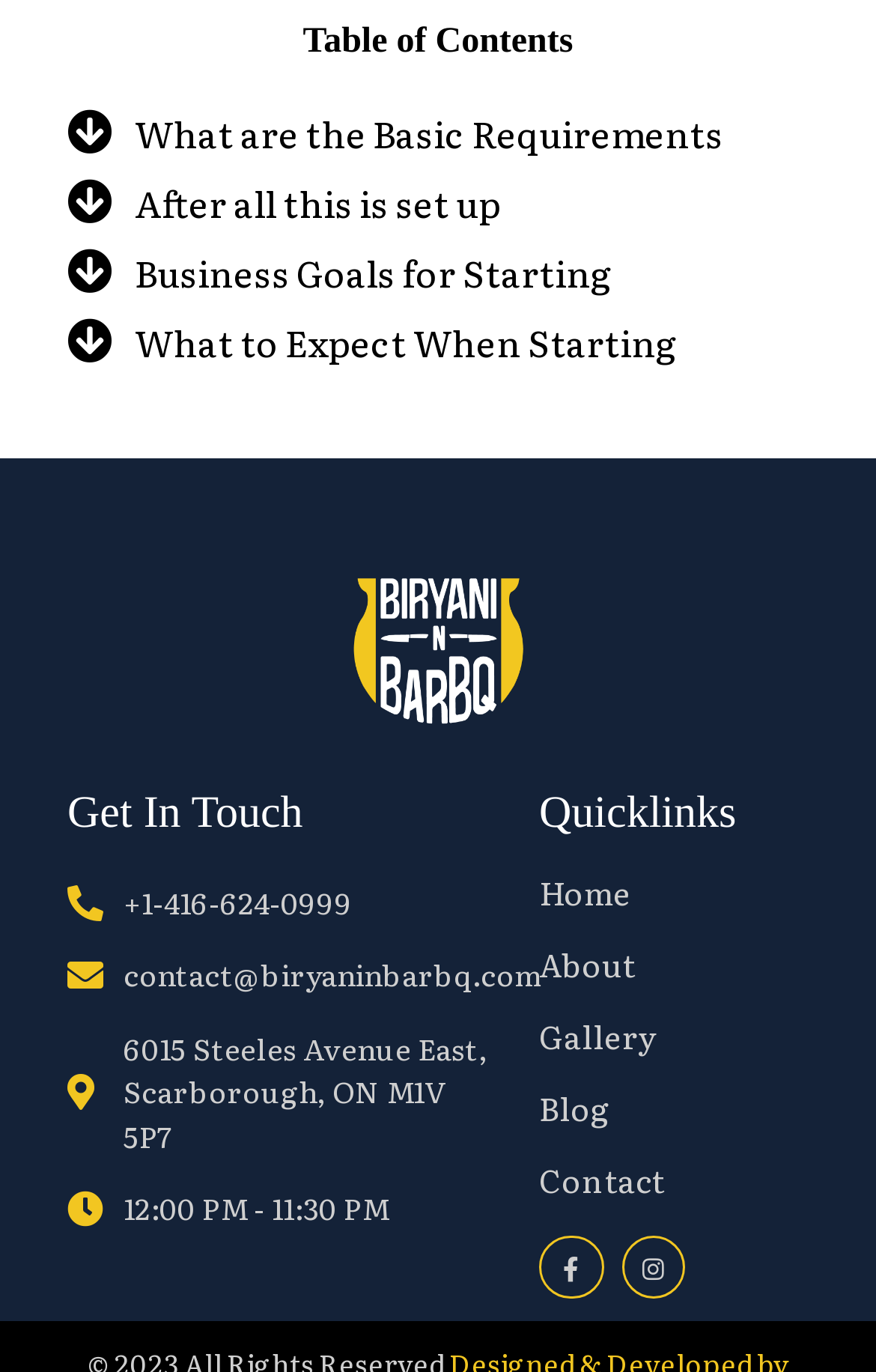Can you show the bounding box coordinates of the region to click on to complete the task described in the instruction: "Learn more about cookies"?

None